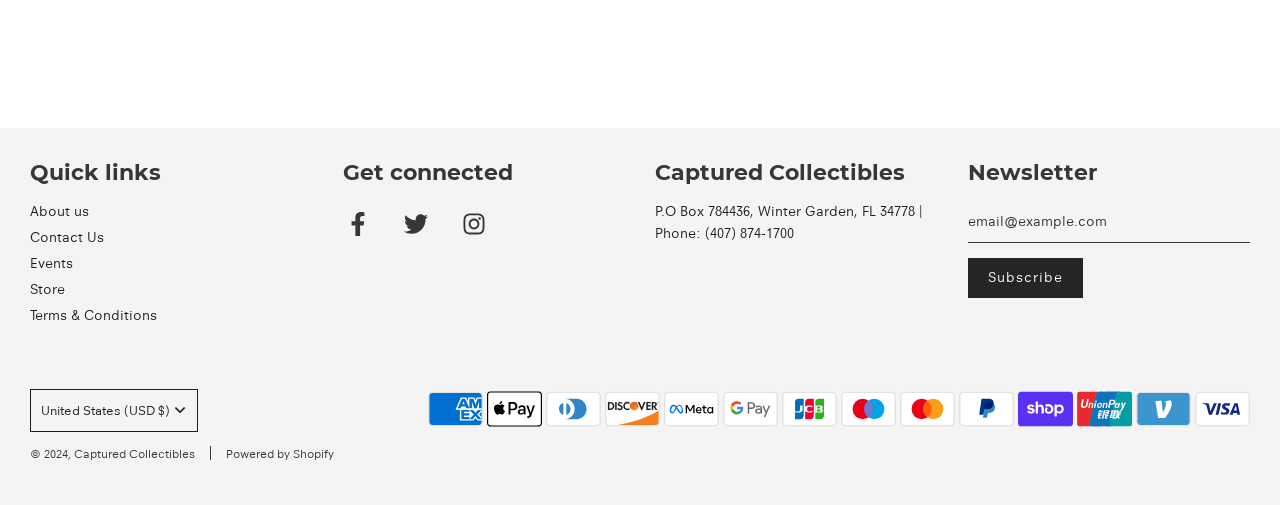Determine the bounding box coordinates of the clickable element necessary to fulfill the instruction: "Select United States (USD $) as the country". Provide the coordinates as four float numbers within the 0 to 1 range, i.e., [left, top, right, bottom].

[0.023, 0.771, 0.155, 0.856]